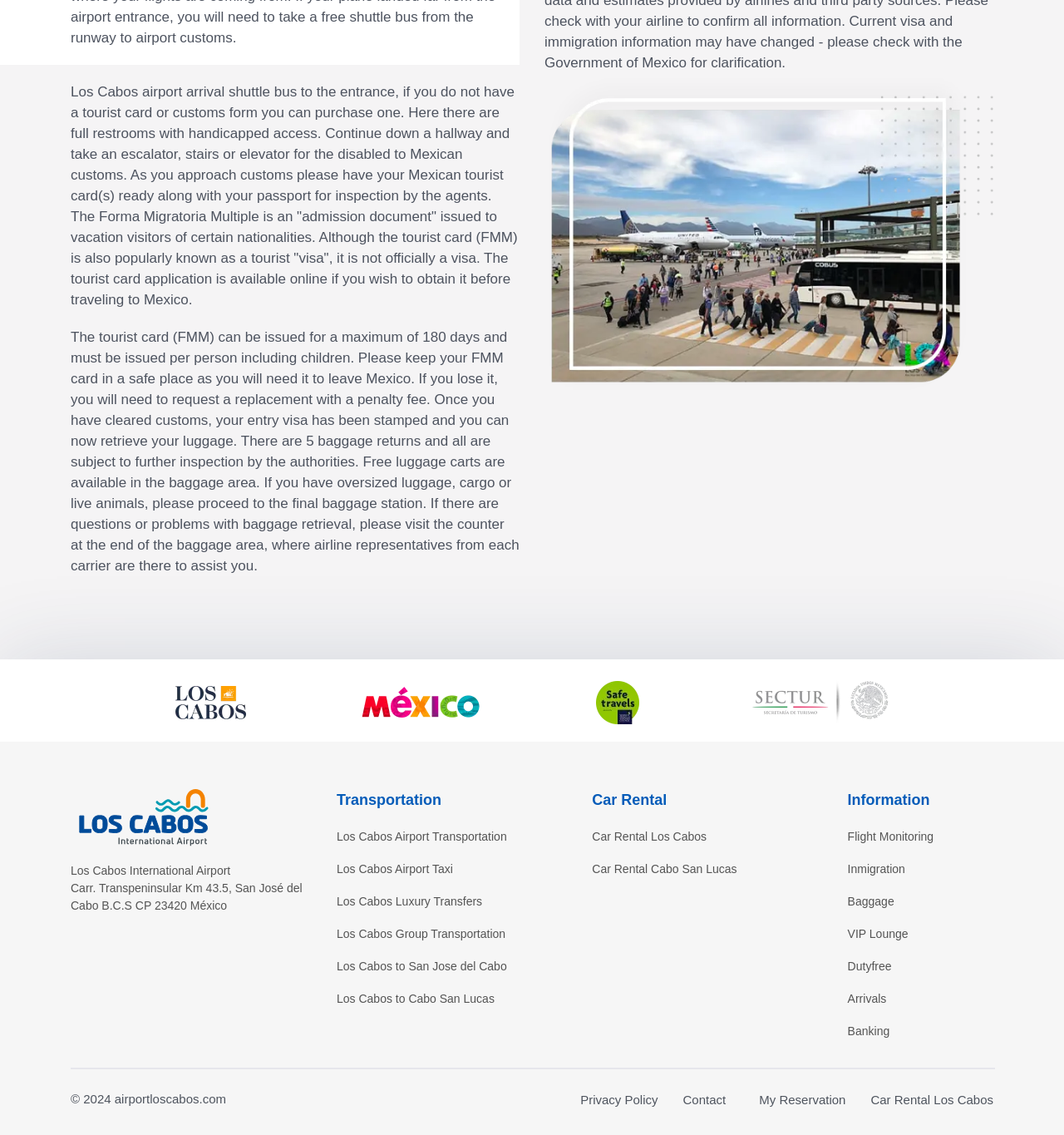How many baggage returns are there?
Using the image as a reference, answer the question with a short word or phrase.

5